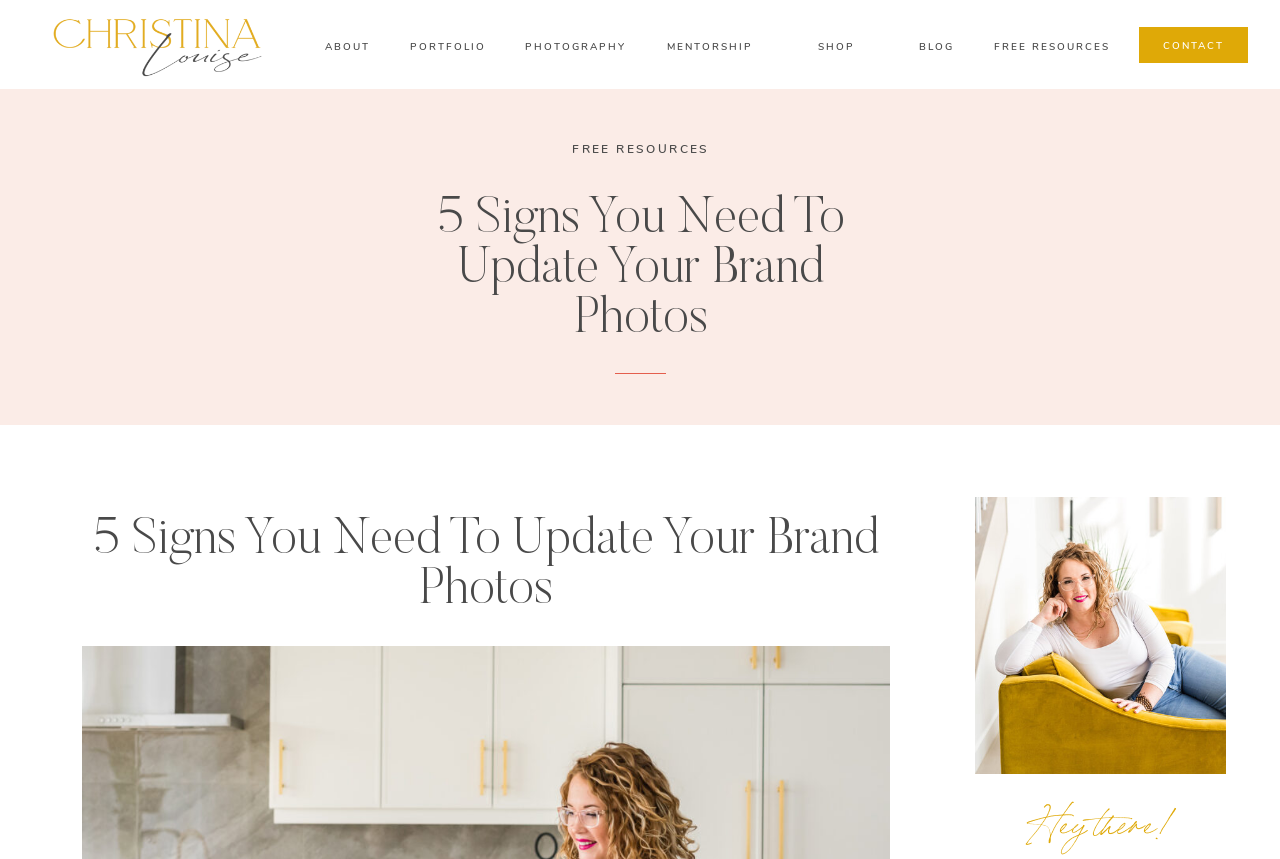Identify the bounding box coordinates of the area you need to click to perform the following instruction: "access free resources".

[0.776, 0.047, 0.867, 0.063]